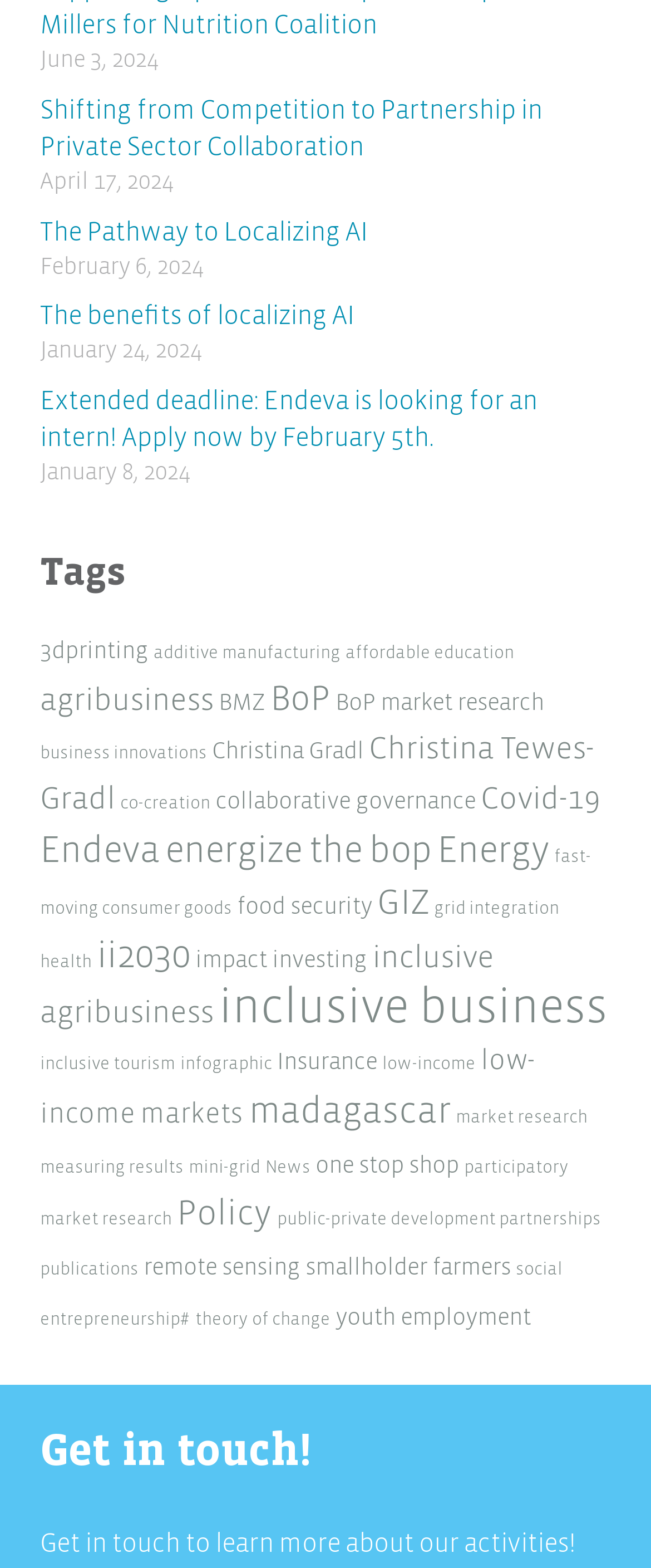Locate the bounding box coordinates of the area you need to click to fulfill this instruction: 'Read the article about shifting from competition to partnership in private sector collaboration'. The coordinates must be in the form of four float numbers ranging from 0 to 1: [left, top, right, bottom].

[0.062, 0.061, 0.833, 0.102]